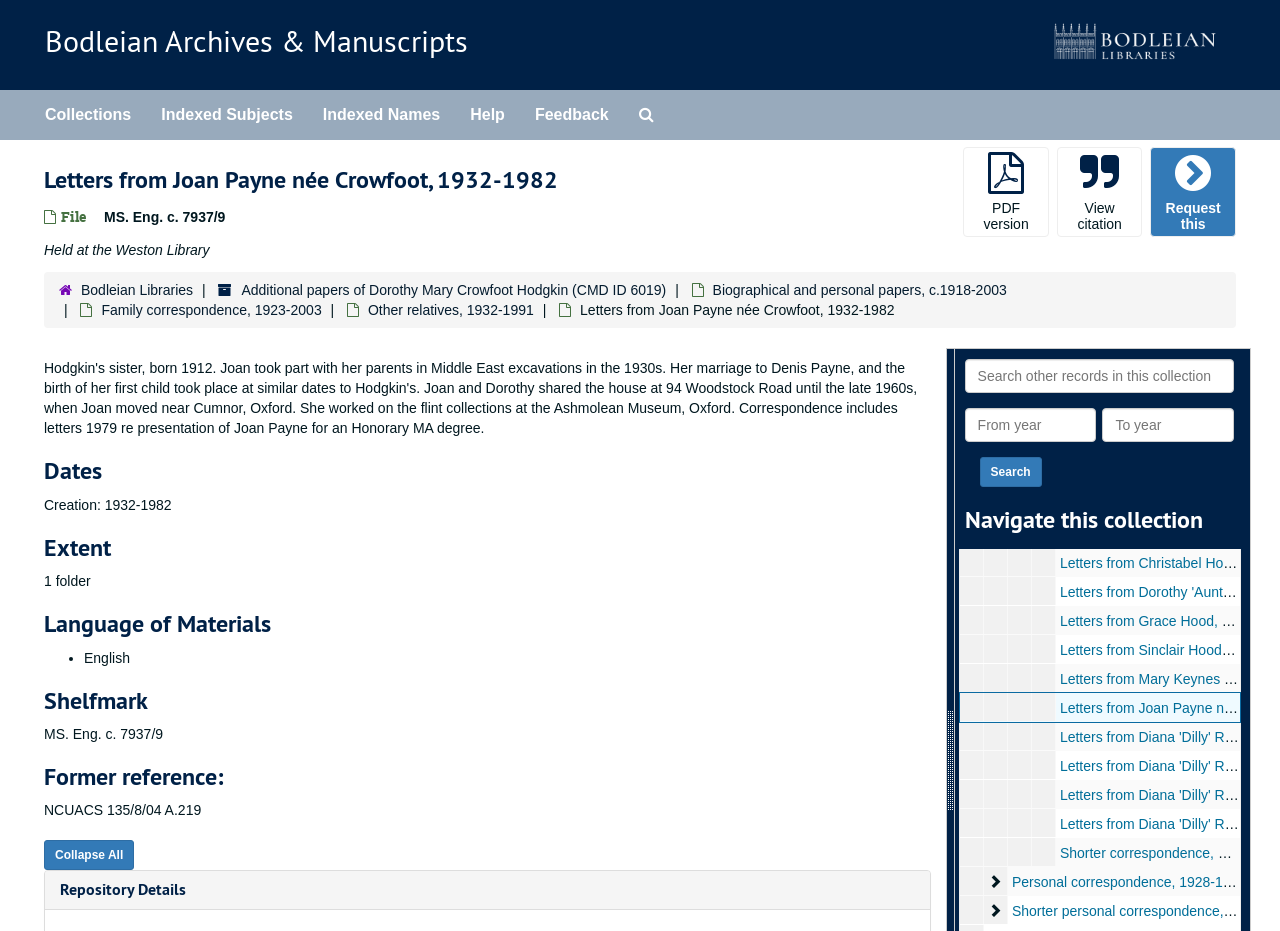Locate the bounding box coordinates of the area where you should click to accomplish the instruction: "Collapse All".

[0.034, 0.903, 0.105, 0.935]